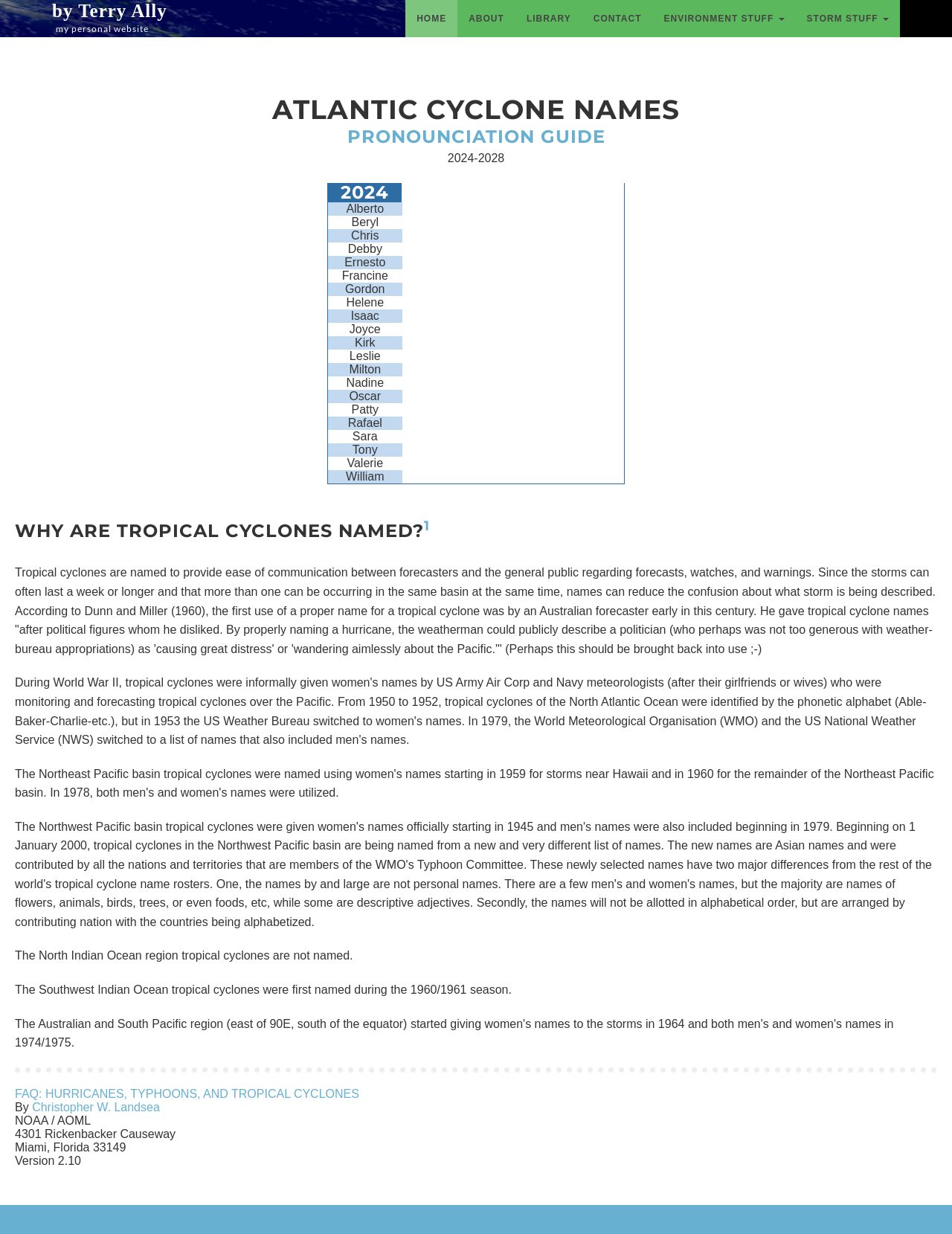Pinpoint the bounding box coordinates of the clickable area needed to execute the instruction: "visit library". The coordinates should be specified as four float numbers between 0 and 1, i.e., [left, top, right, bottom].

[0.541, 0.011, 0.612, 0.041]